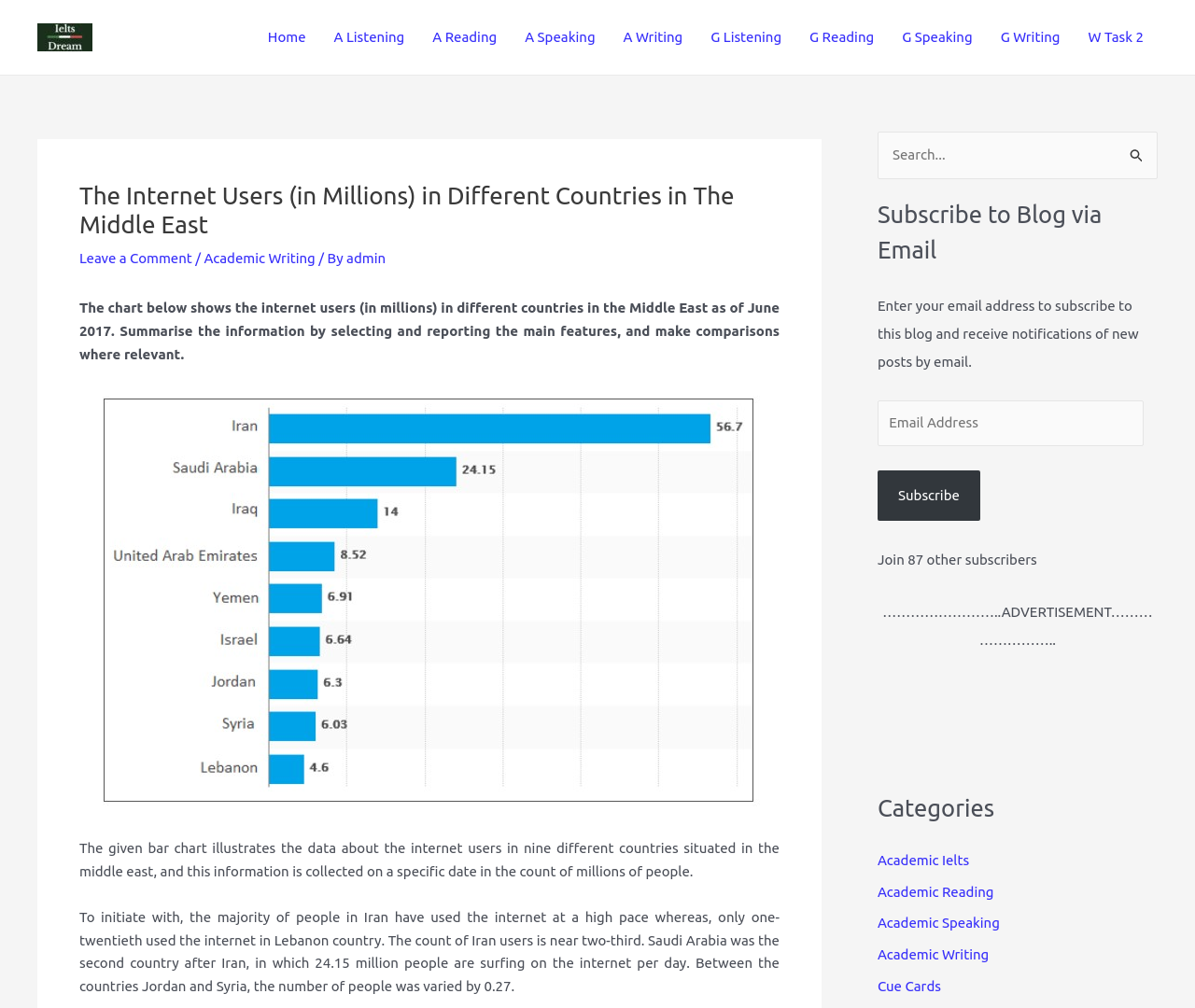Please find the bounding box coordinates of the element that you should click to achieve the following instruction: "Search for something". The coordinates should be presented as four float numbers between 0 and 1: [left, top, right, bottom].

[0.734, 0.131, 0.969, 0.178]